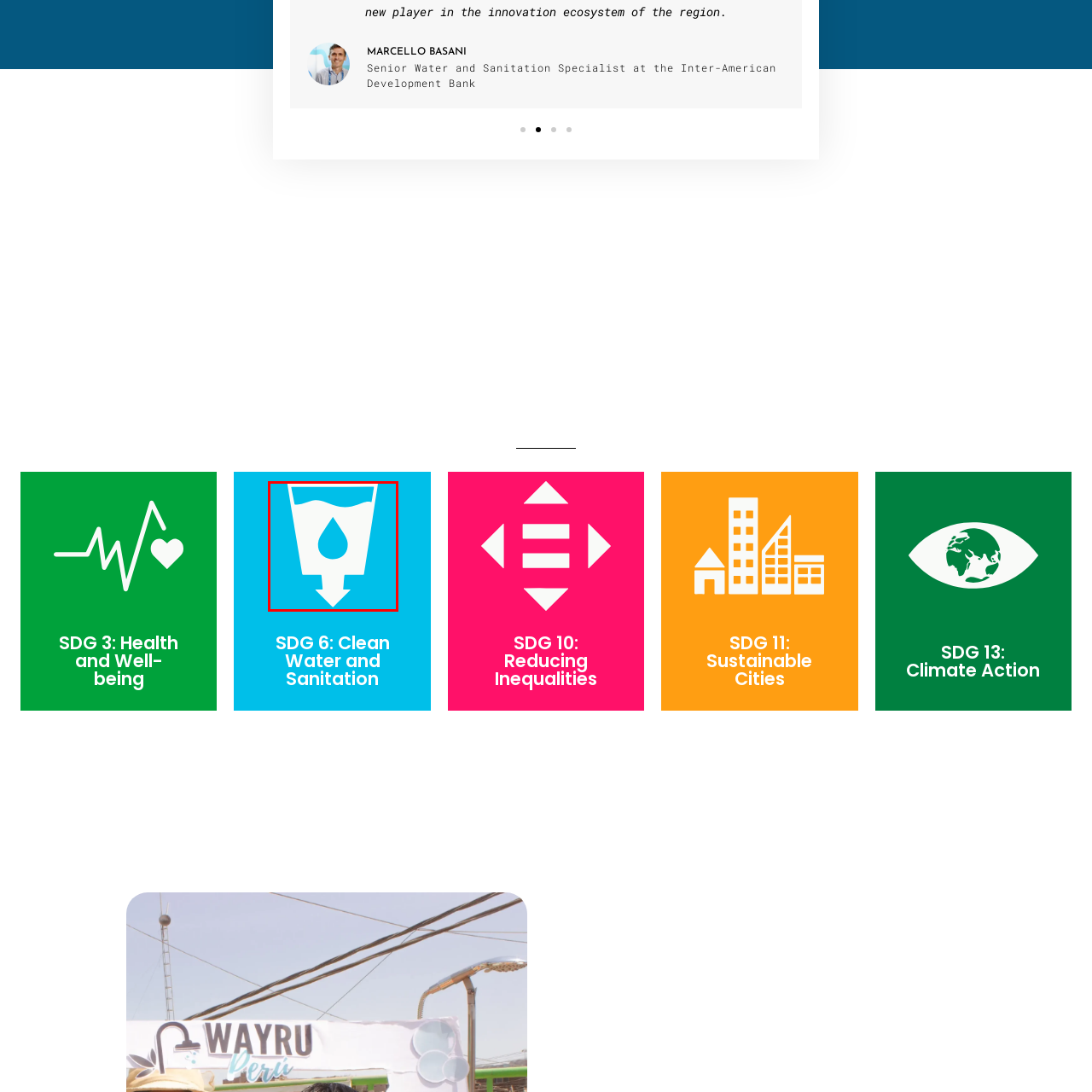Focus on the image confined within the red boundary and provide a single word or phrase in response to the question:
What does the stylized water droplet symbolize?

Importance of access to safe drinking water